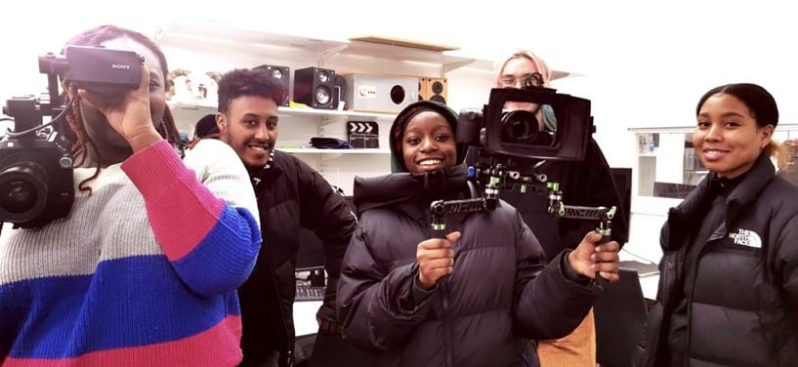Provide a comprehensive description of the image.

In this vibrant and dynamic image, a group of enthusiastic individuals is engaged in film production within a creative workspace. They are equipped with various filmmaking tools, showcasing their passion for the art. The person on the left holds a video camera, while another participant, smiling brightly, grips a camera rig, embodying the energy and excitement of the moment. Their diverse expressions convey teamwork and camaraderie, emphasizing a supportive learning environment. Behind them, the setting features shelves stocked with audio equipment and film-related paraphernalia, highlighting the creative atmosphere fostered by Creative Sparkworks, which aims to nurture emerging talent in the film and TV industry. This image reflects the organization's commitment to empowering young minds and promoting education in the visual arts.